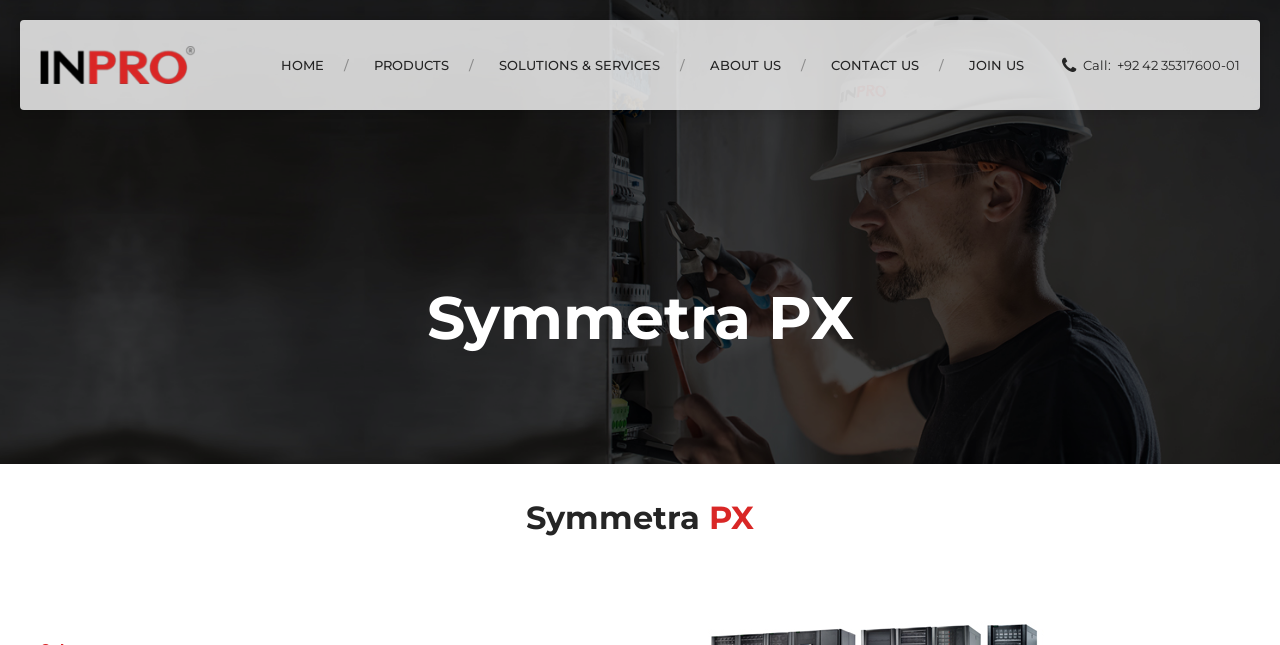Find the bounding box coordinates of the element to click in order to complete the given instruction: "Contact 'INPRO' via phone."

[0.83, 0.062, 0.969, 0.14]